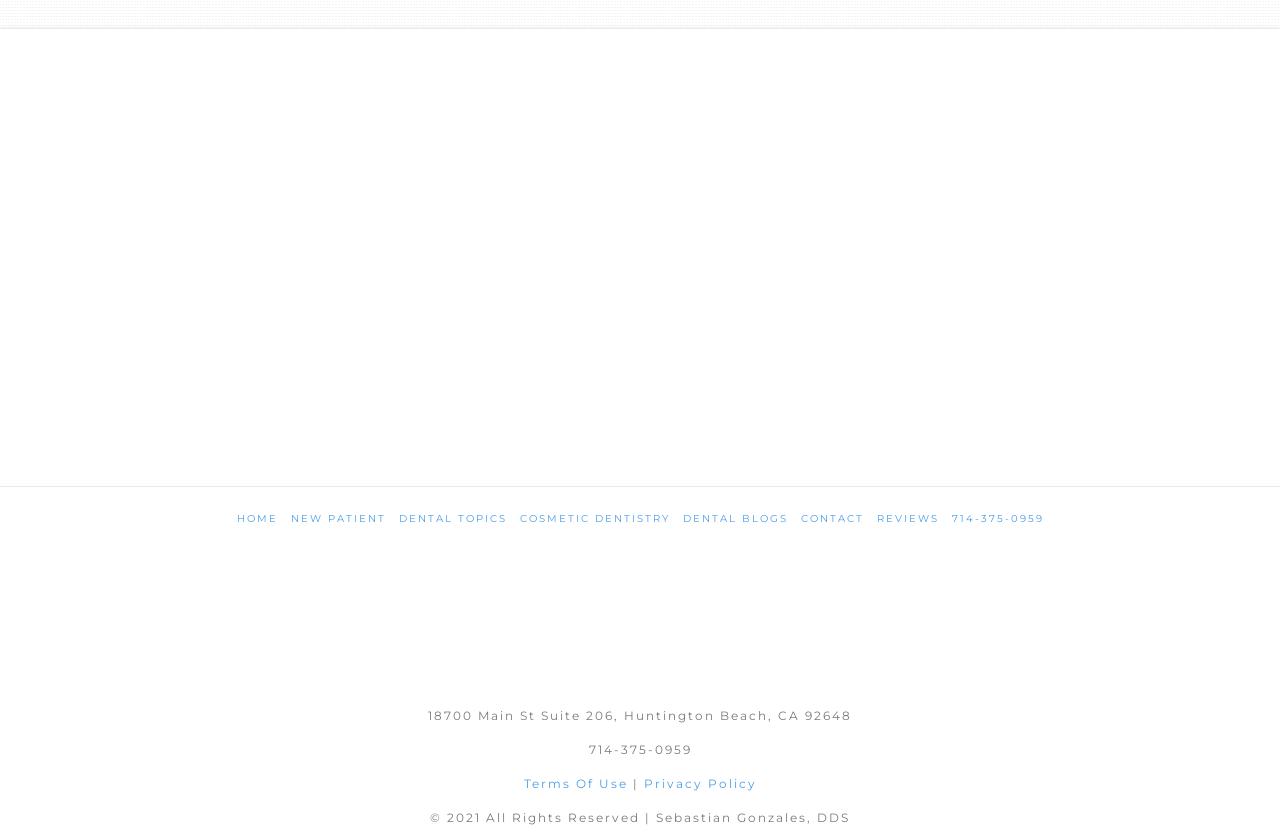Identify the bounding box coordinates for the UI element described as: "Home".

[0.185, 0.613, 0.217, 0.628]